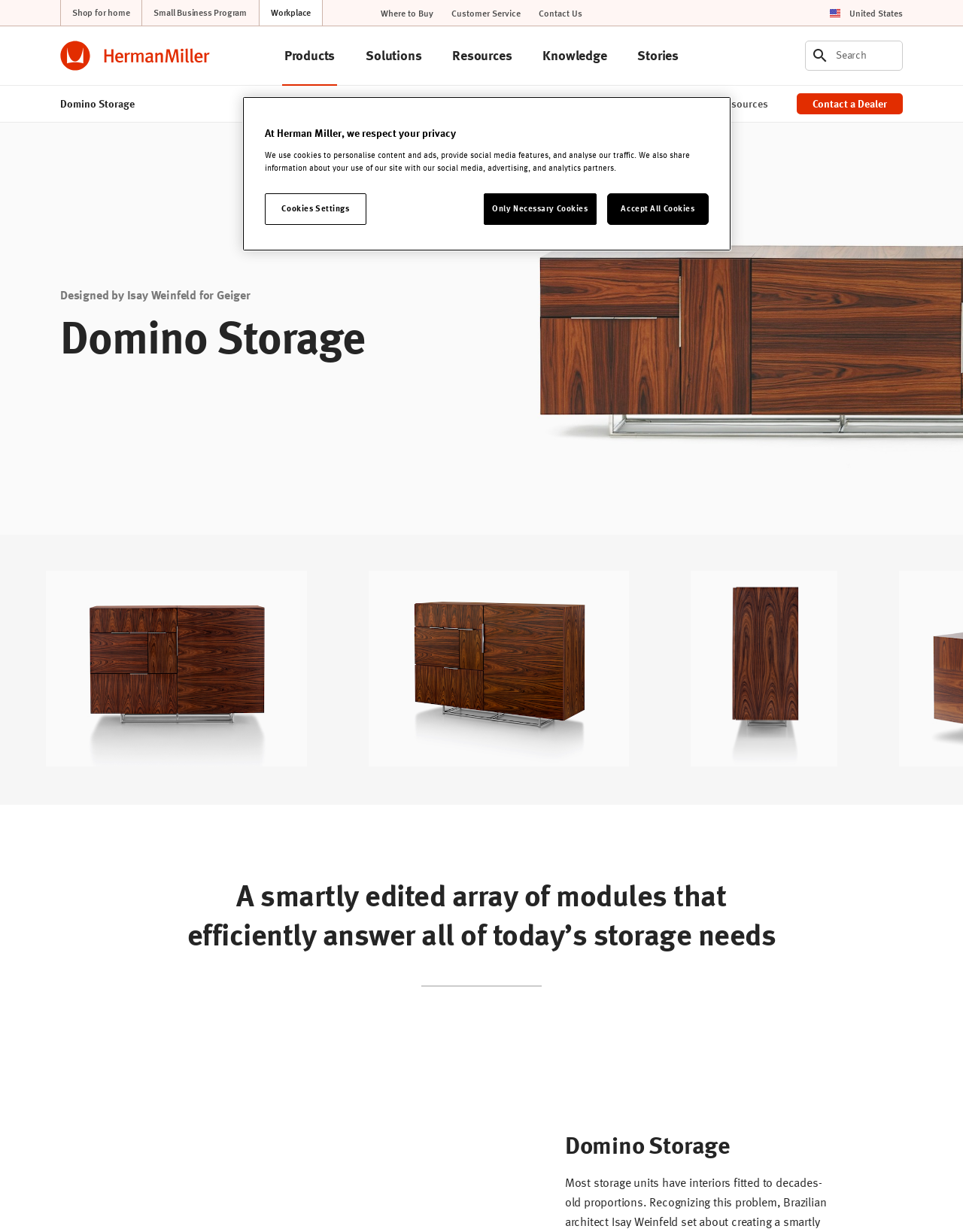Can you provide the bounding box coordinates for the element that should be clicked to implement the instruction: "Search for products"?

[0.836, 0.033, 0.938, 0.057]